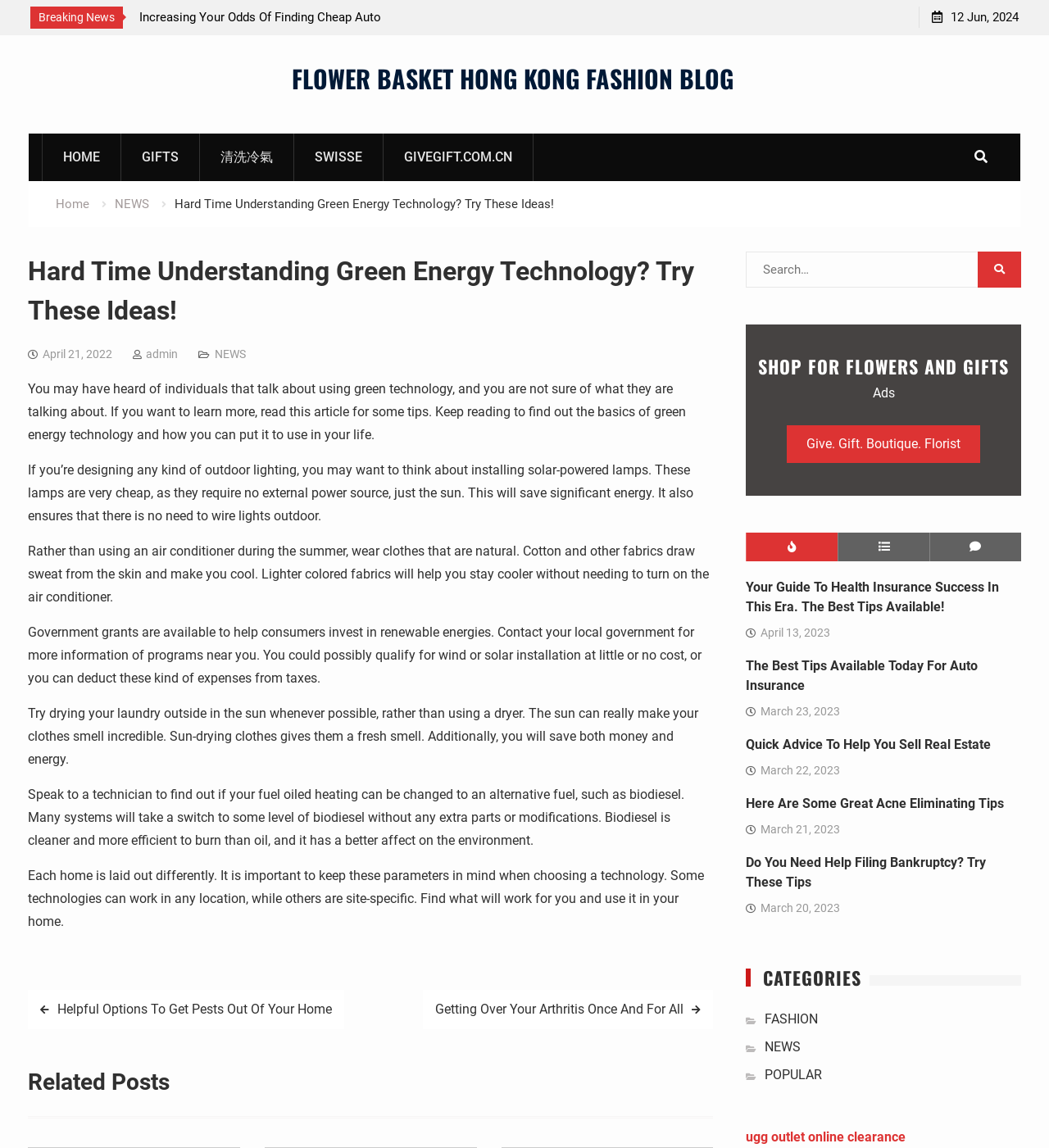How many categories are listed?
Please utilize the information in the image to give a detailed response to the question.

The categories are listed at the bottom of the webpage and can be counted by reading the link elements within the 'CATEGORIES' section. There are 3 categories listed: FASHION, NEWS, and POPULAR.